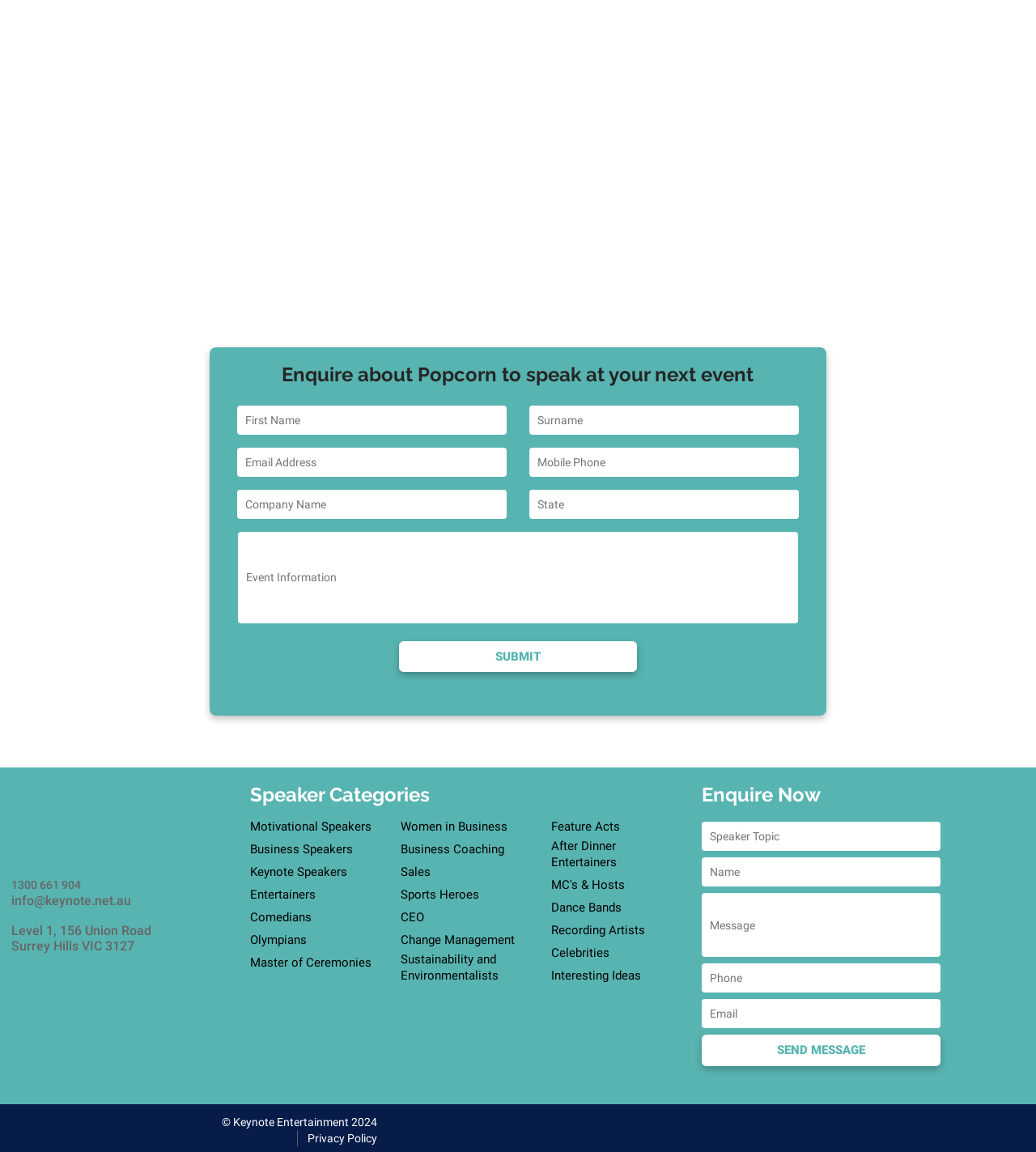Look at the image and give a detailed response to the following question: What is the address of the company?

I found the address by looking at the static text at the bottom of the webpage which provides the company's address.